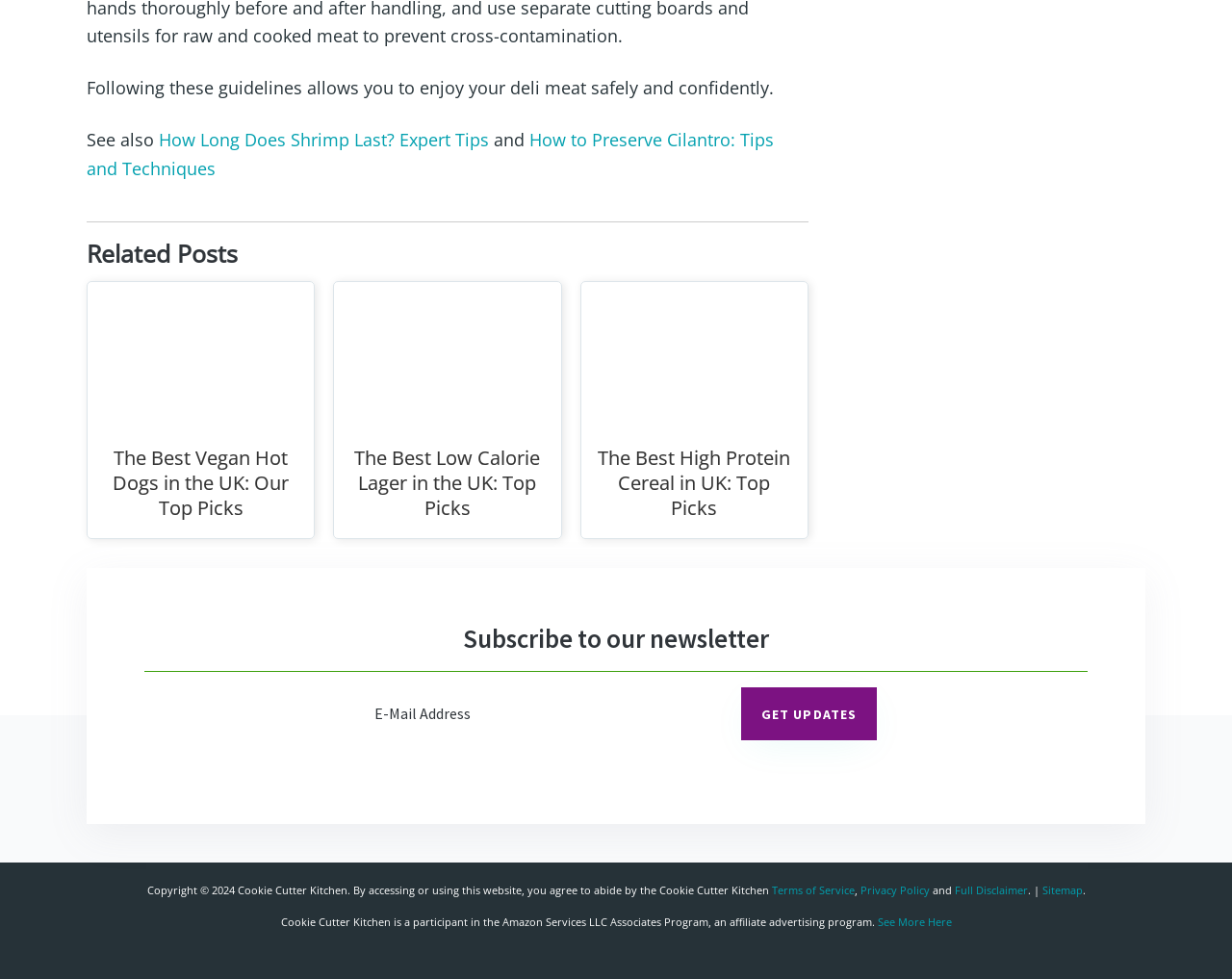Respond to the question below with a single word or phrase: What is the purpose of the textbox?

To enter email address